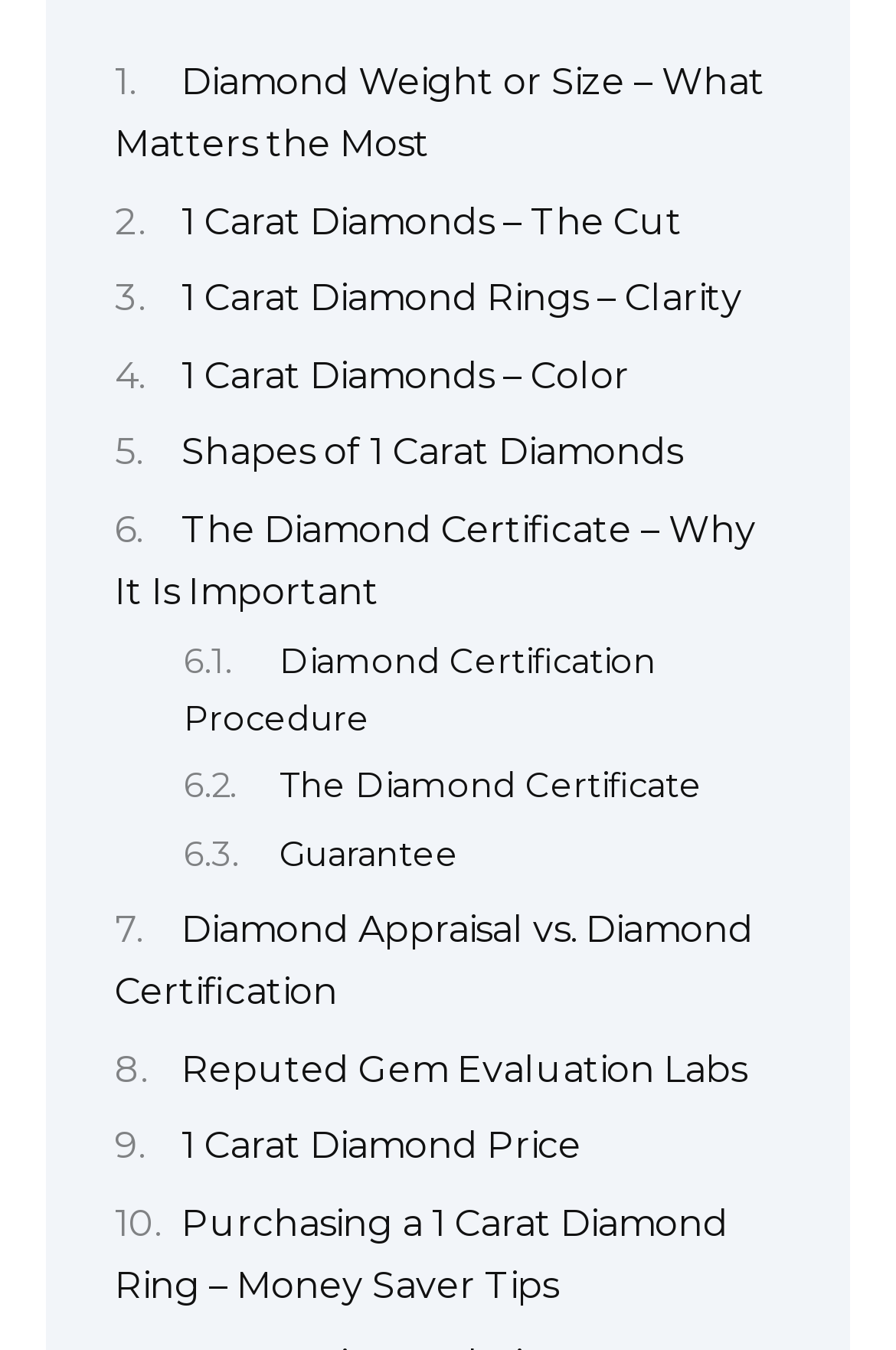Identify the bounding box coordinates of the region that needs to be clicked to carry out this instruction: "Understand the importance of diamond certification". Provide these coordinates as four float numbers ranging from 0 to 1, i.e., [left, top, right, bottom].

[0.128, 0.376, 0.844, 0.455]